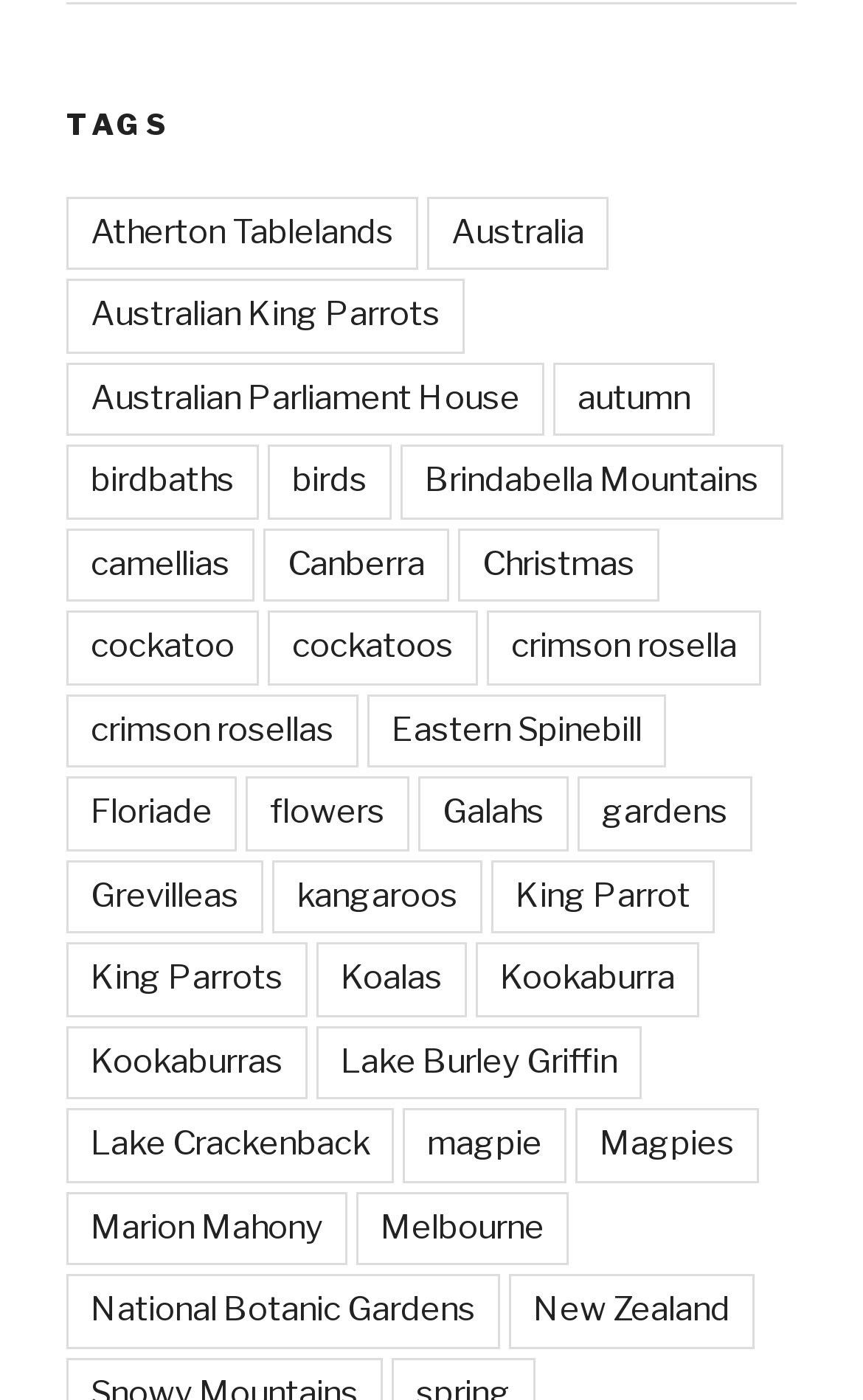Please determine the bounding box coordinates of the element's region to click in order to carry out the following instruction: "Go to the page about Canberra". The coordinates should be four float numbers between 0 and 1, i.e., [left, top, right, bottom].

[0.305, 0.377, 0.521, 0.43]